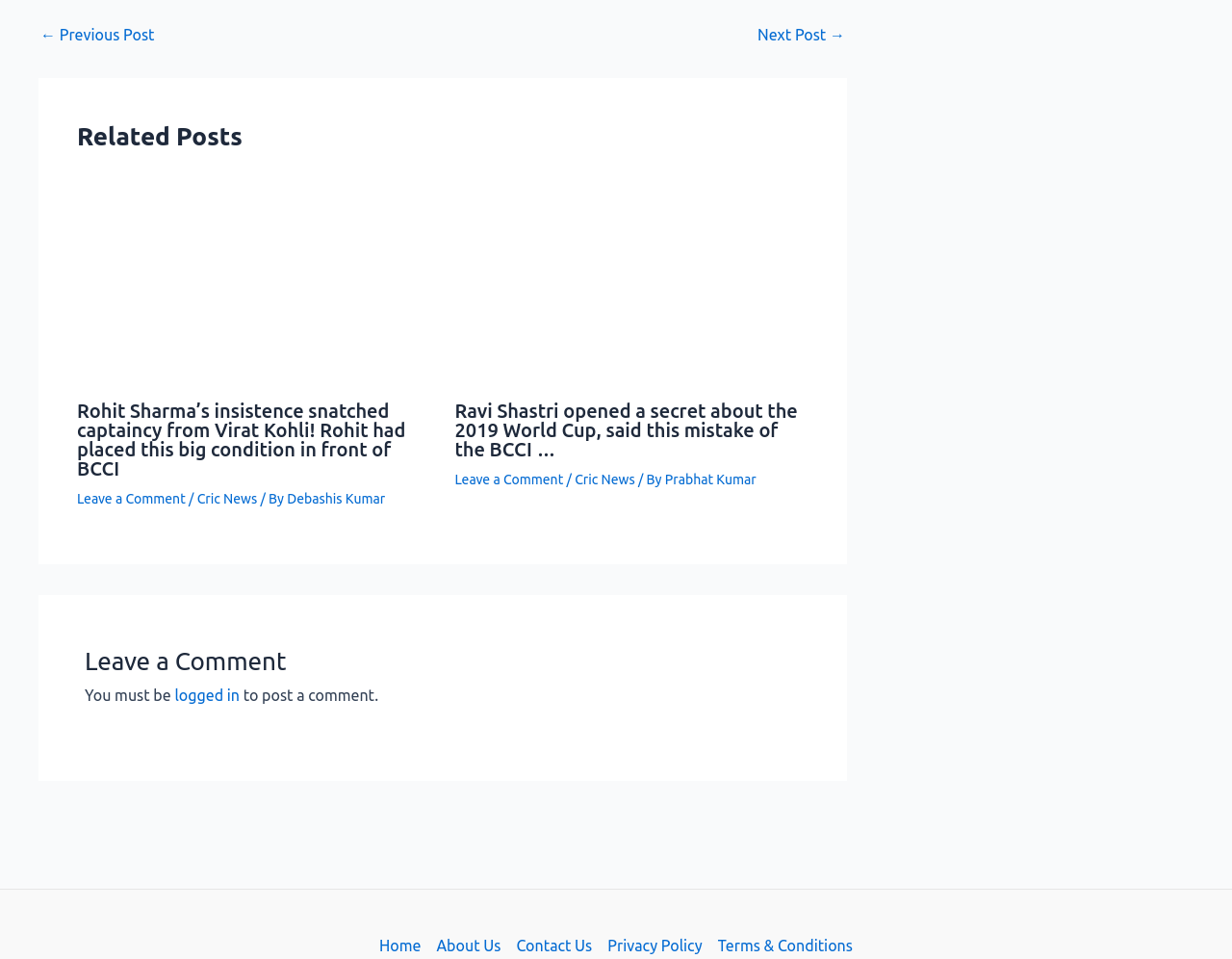Please identify the bounding box coordinates of the element on the webpage that should be clicked to follow this instruction: "Read the article about Rohit Sharma". The bounding box coordinates should be given as four float numbers between 0 and 1, formatted as [left, top, right, bottom].

[0.062, 0.288, 0.35, 0.306]